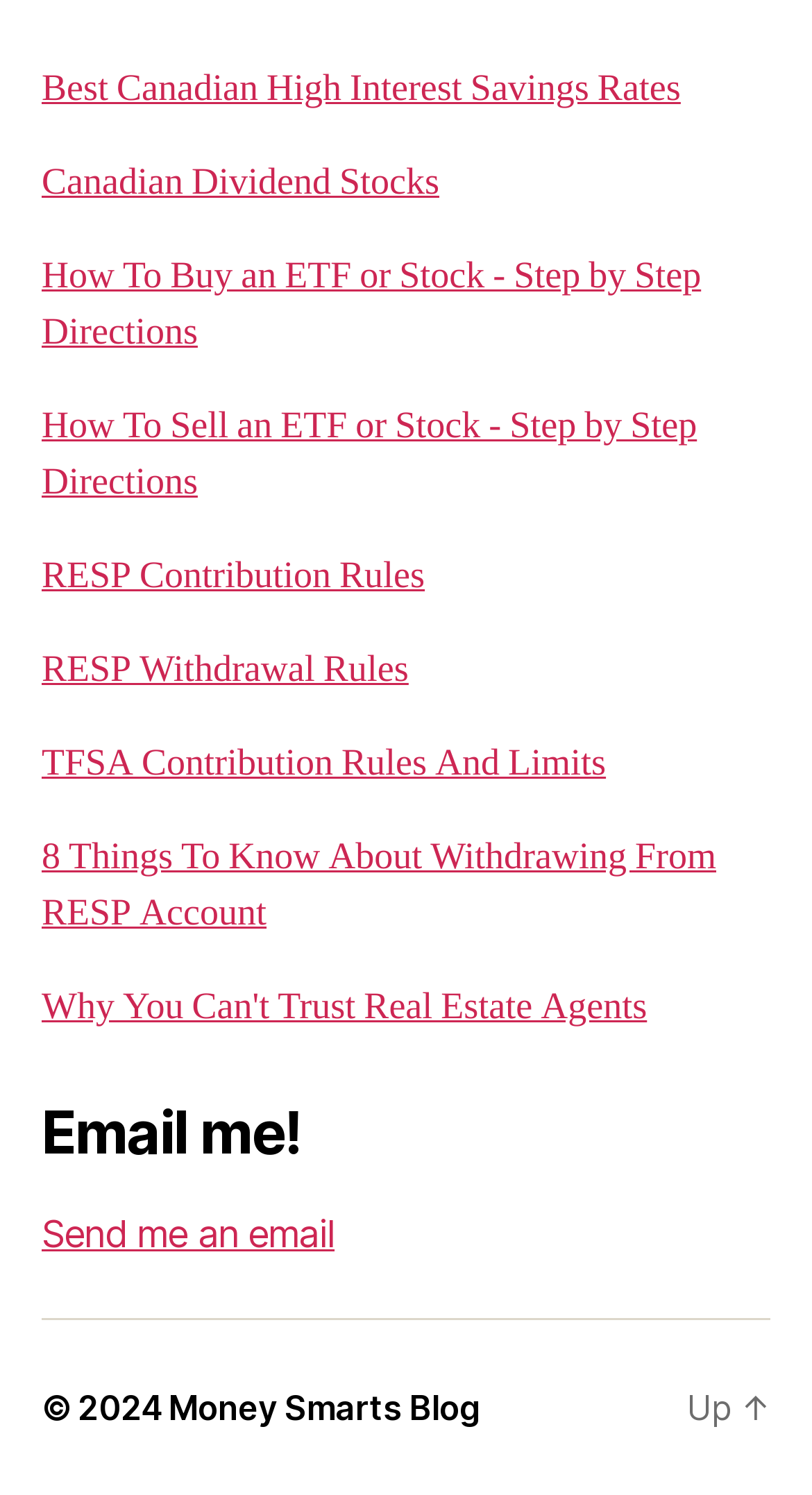Find and specify the bounding box coordinates that correspond to the clickable region for the instruction: "Click on 'Best Canadian High Interest Savings Rates'".

[0.051, 0.043, 0.838, 0.075]